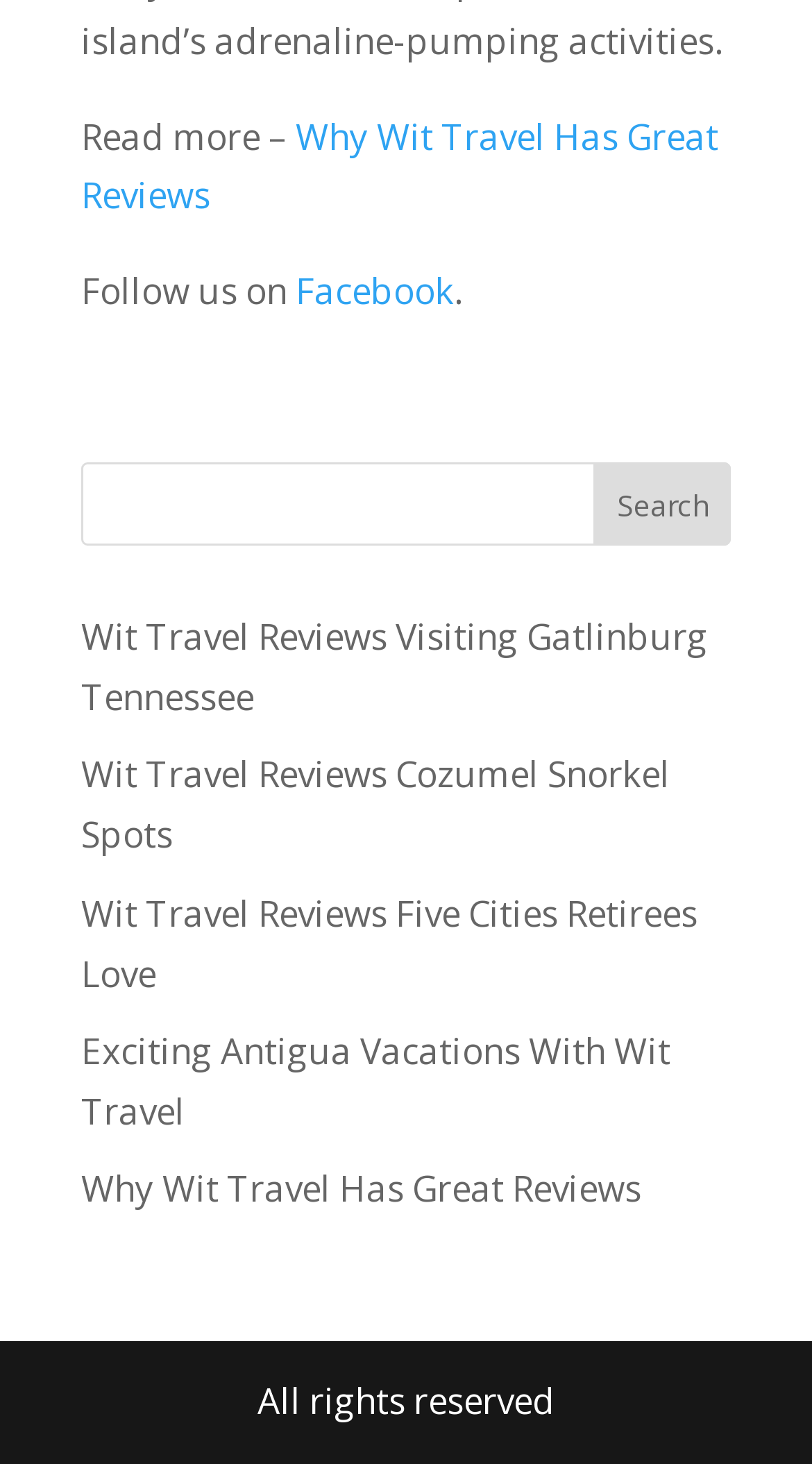Locate the bounding box of the UI element described by: "Search" in the given webpage screenshot.

[0.732, 0.316, 0.9, 0.373]